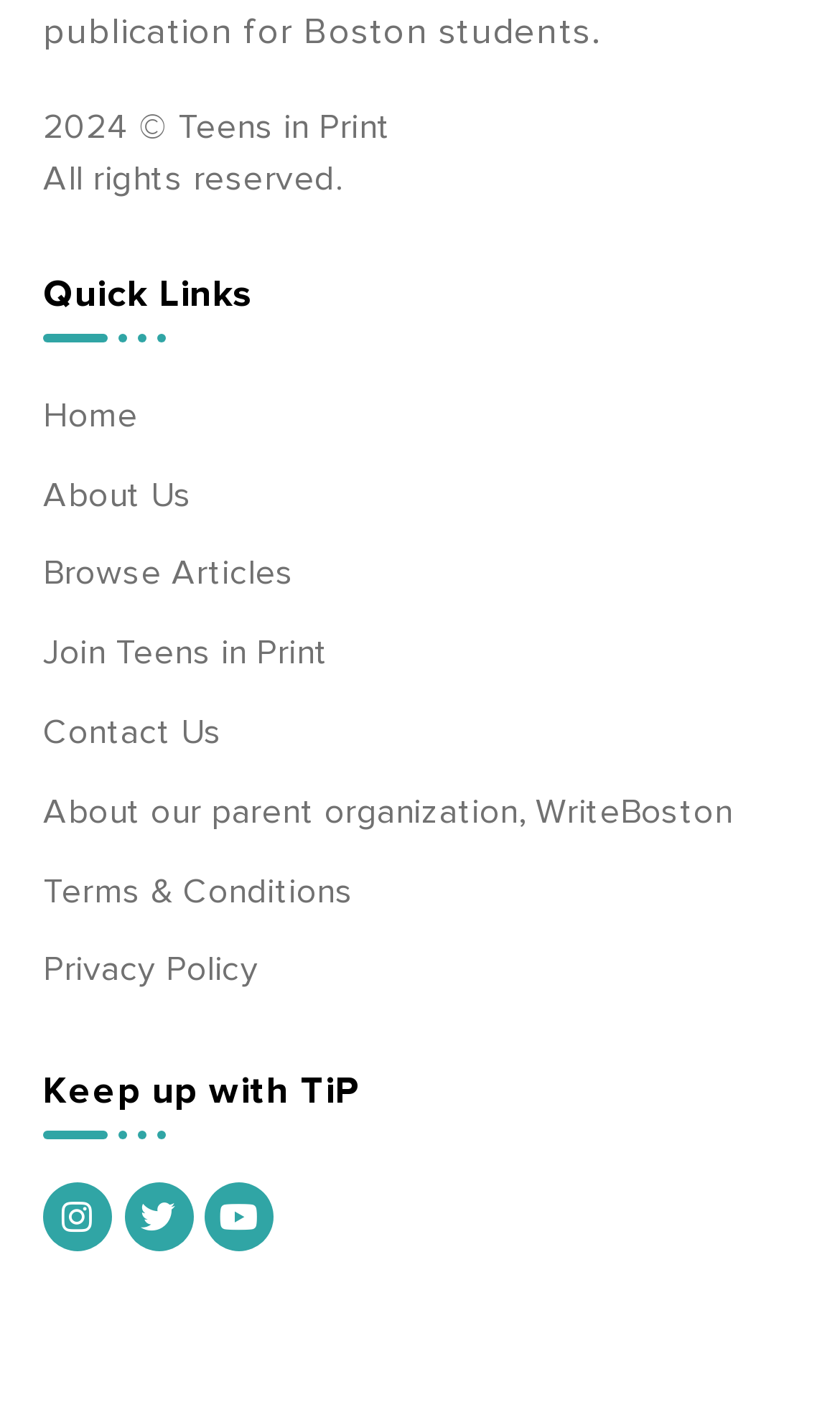What is the second link in the Quick Links section?
Answer the question with detailed information derived from the image.

I looked at the Quick Links section and found that the links are listed in a vertical order. The second link in this section is 'About Us'.